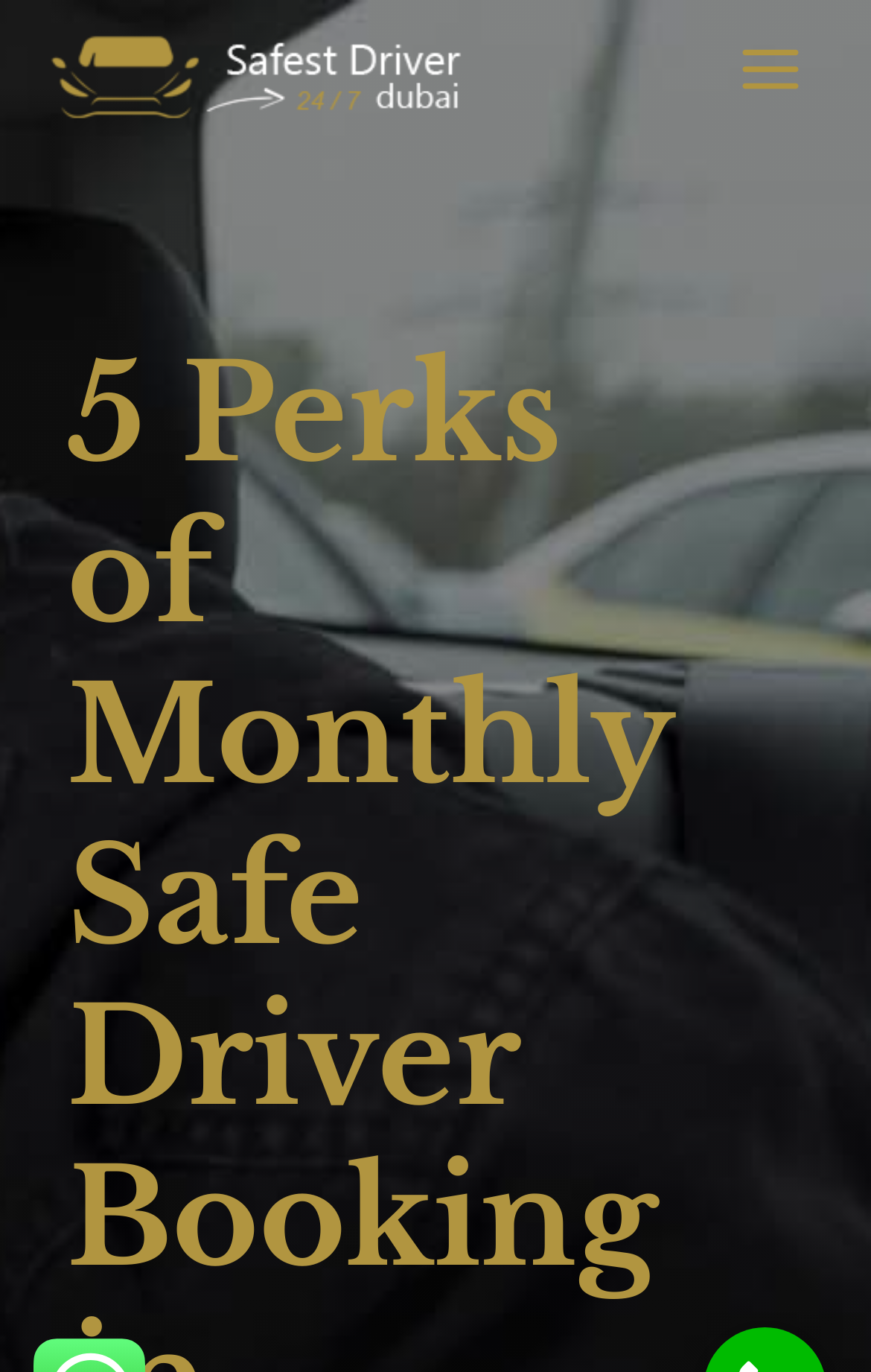Identify the main heading of the webpage and provide its text content.

5 Perks of Monthly Safe Driver Booking in Dubai